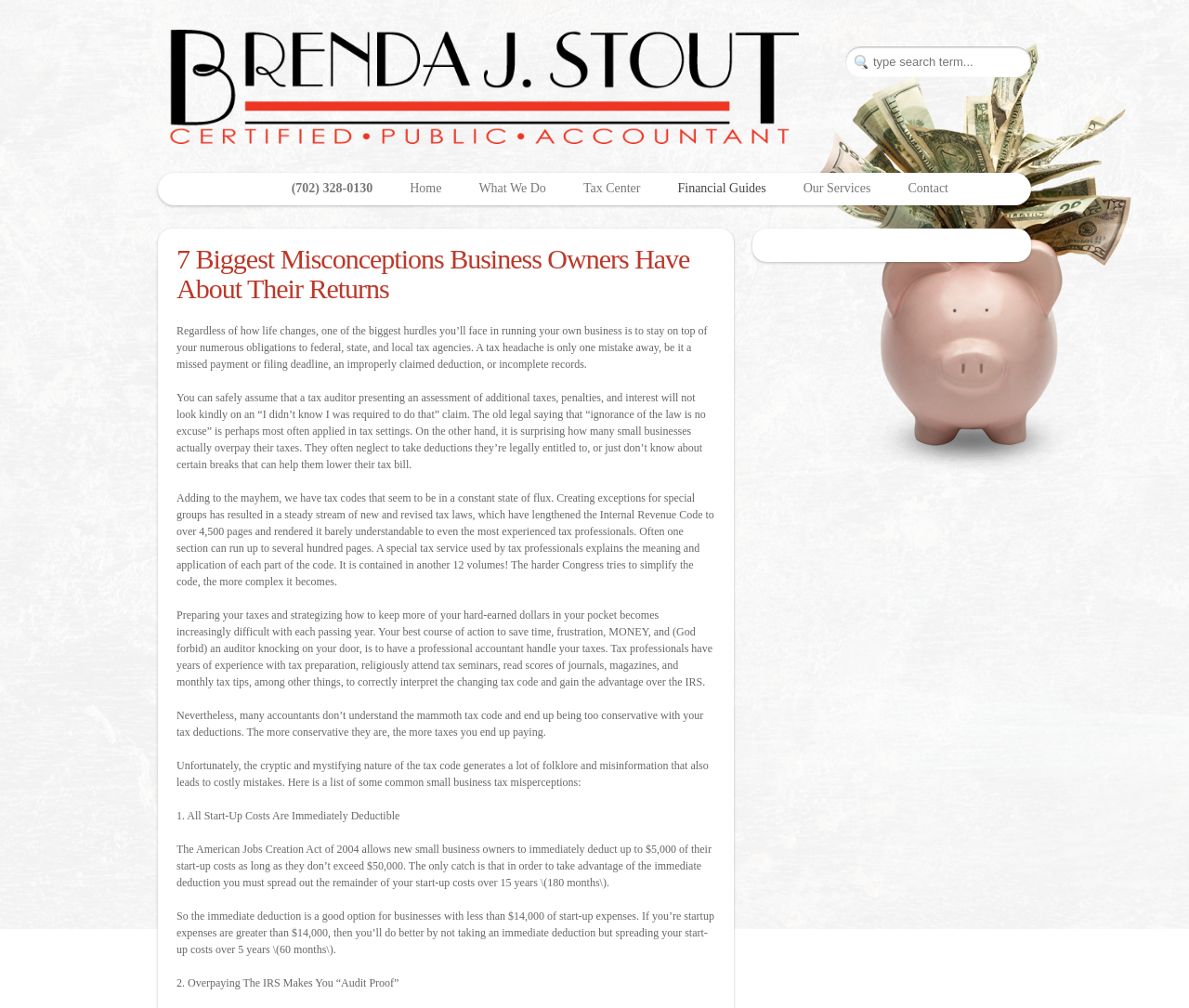Could you highlight the region that needs to be clicked to execute the instruction: "contact Brenda Stout CPA"?

[0.748, 0.171, 0.813, 0.202]